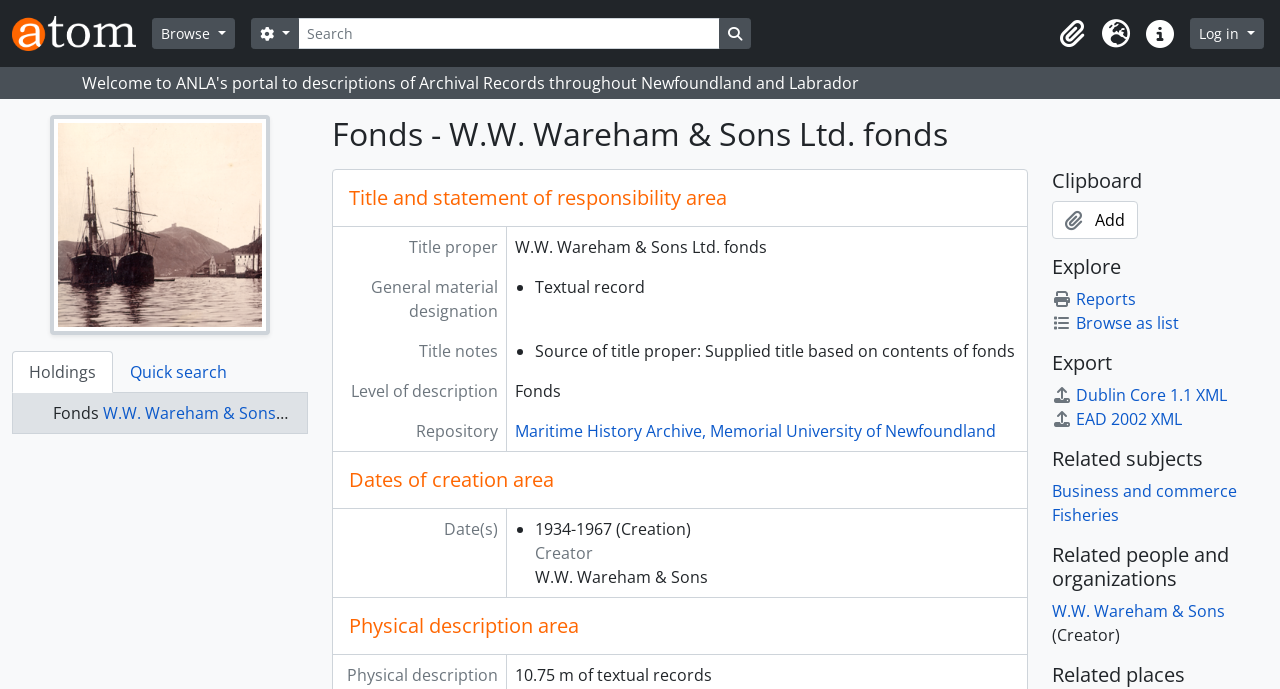Who is the creator of the fonds?
Based on the visual content, answer with a single word or a brief phrase.

W.W. Wareham & Sons